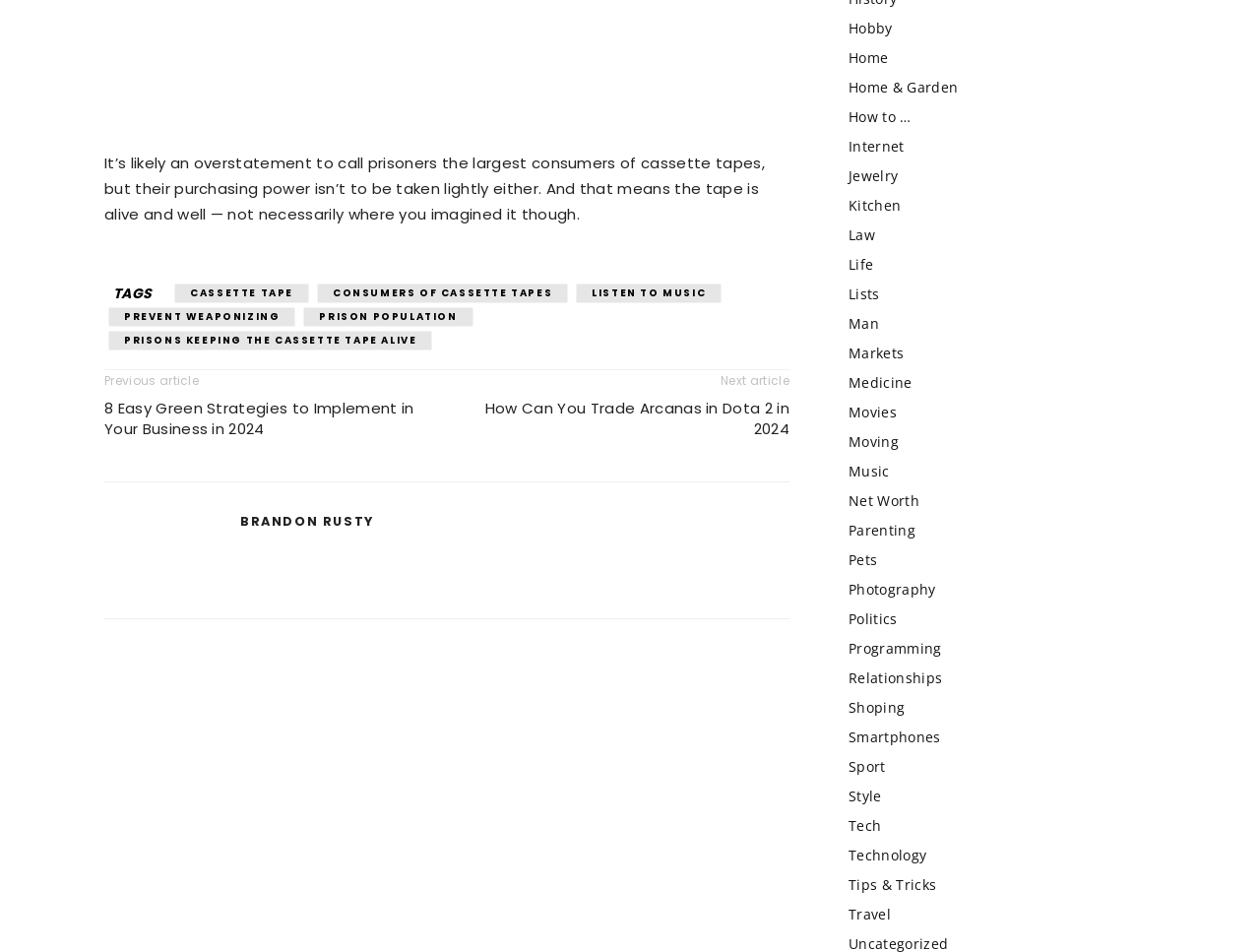What is the topic of the article?
Examine the webpage screenshot and provide an in-depth answer to the question.

The topic of the article can be determined by reading the static text at the top of the page, which mentions prisoners being large consumers of cassette tapes.